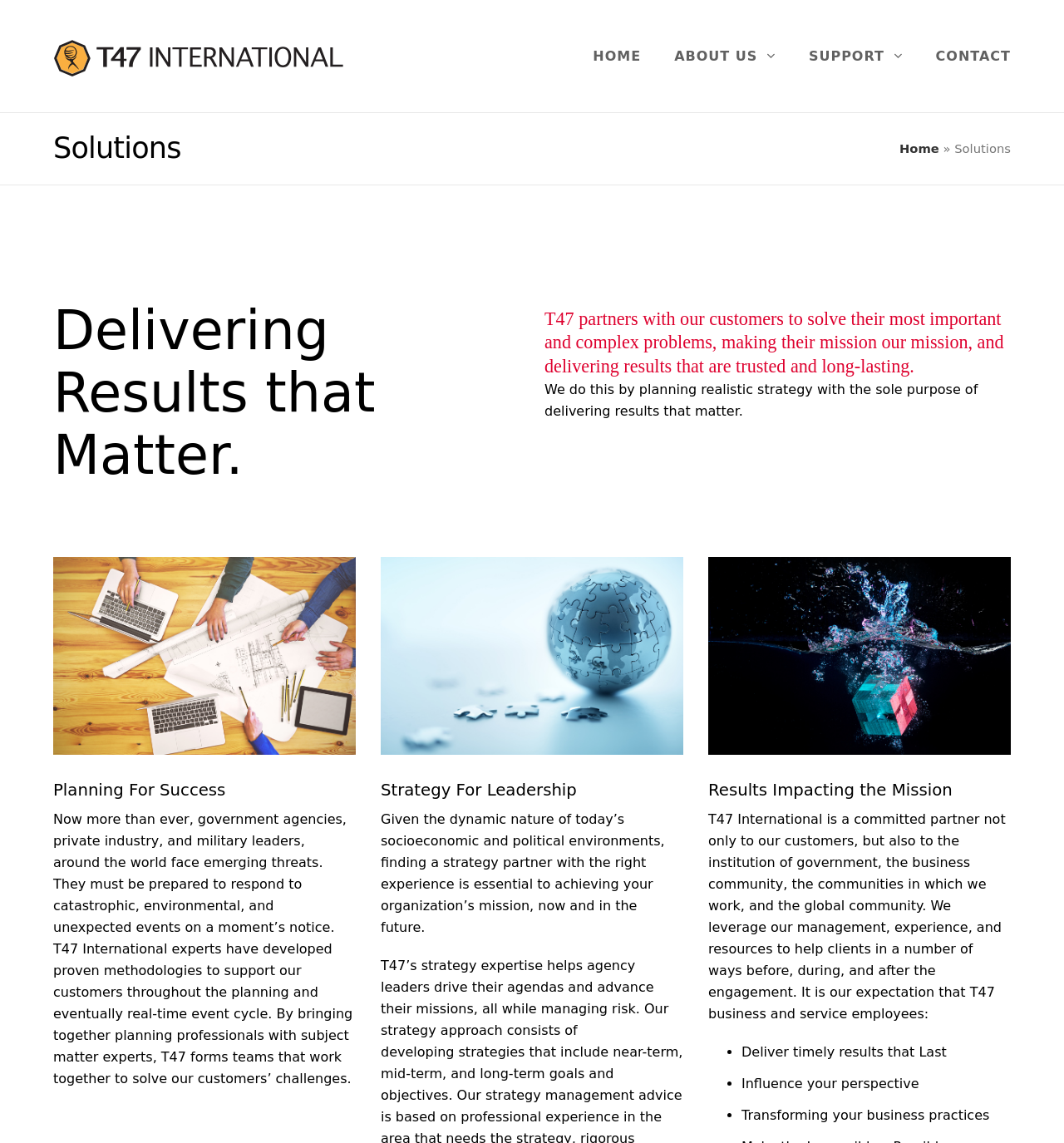Refer to the image and offer a detailed explanation in response to the question: What is the company name?

The company name is obtained from the link 'T47 International' with bounding box coordinates [0.05, 0.043, 0.323, 0.057] and also from the image 'T47 International' with bounding box coordinates [0.05, 0.025, 0.323, 0.076].